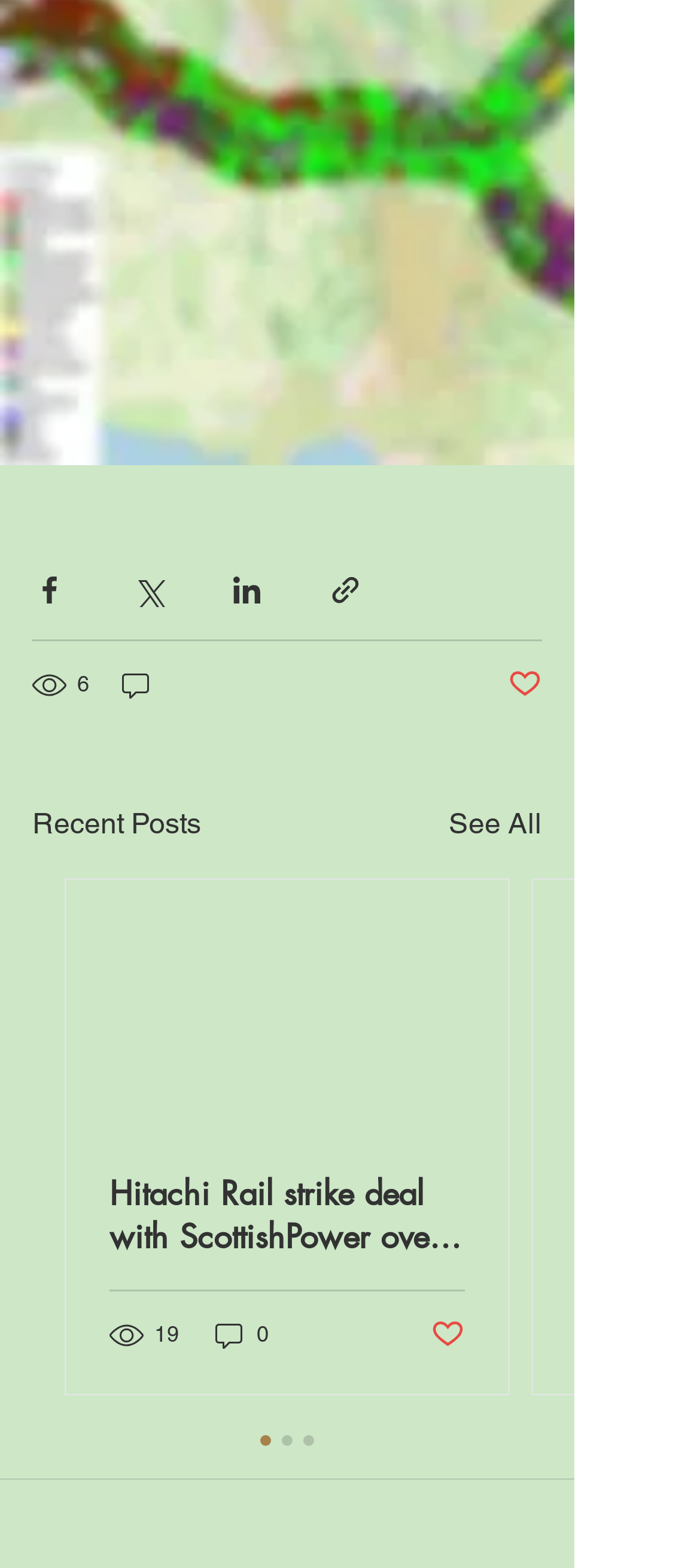Please find the bounding box coordinates of the element's region to be clicked to carry out this instruction: "Read the blog".

None